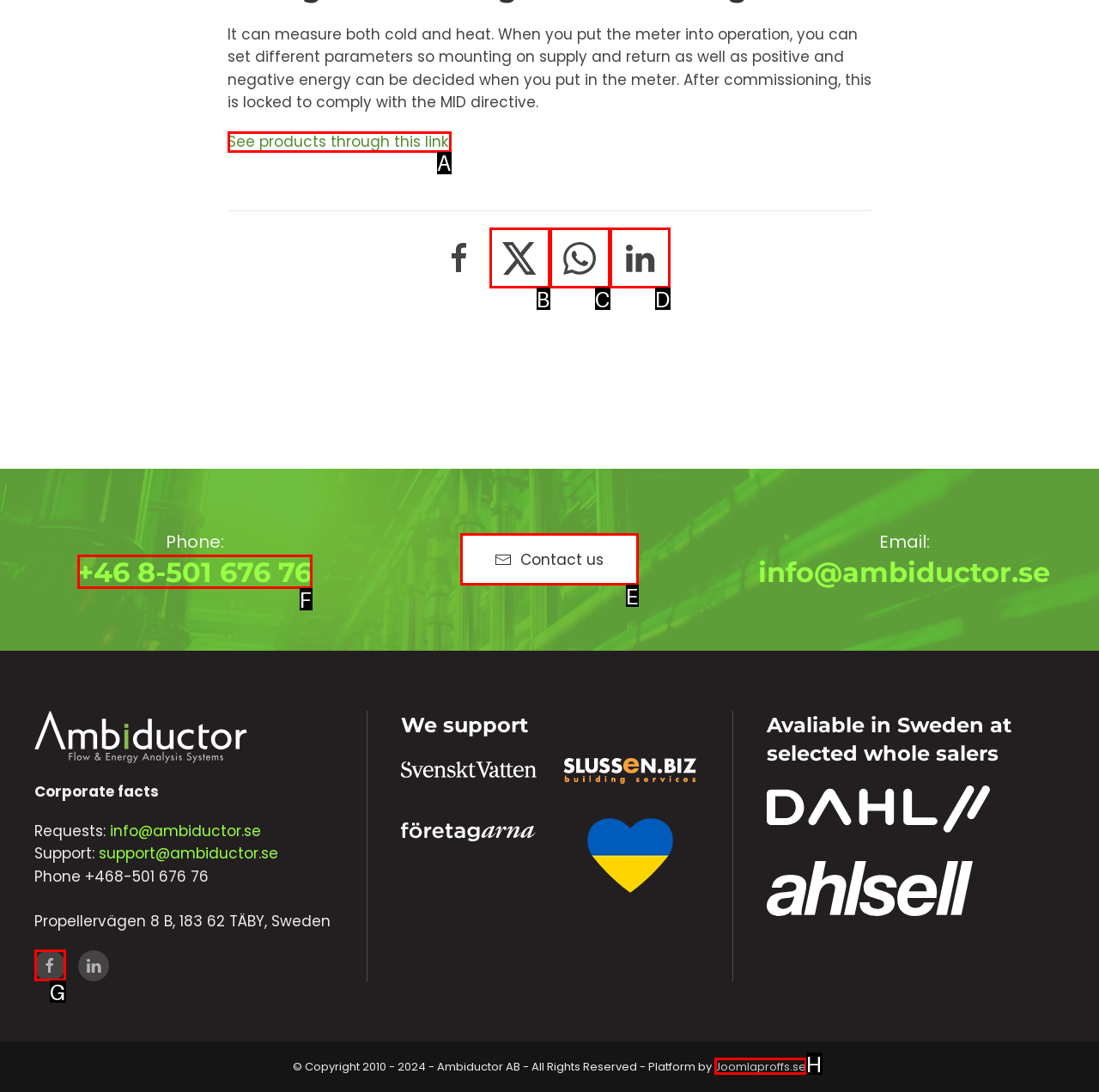Based on the description aria-label="Följ oss på Facebook", identify the most suitable HTML element from the options. Provide your answer as the corresponding letter.

G